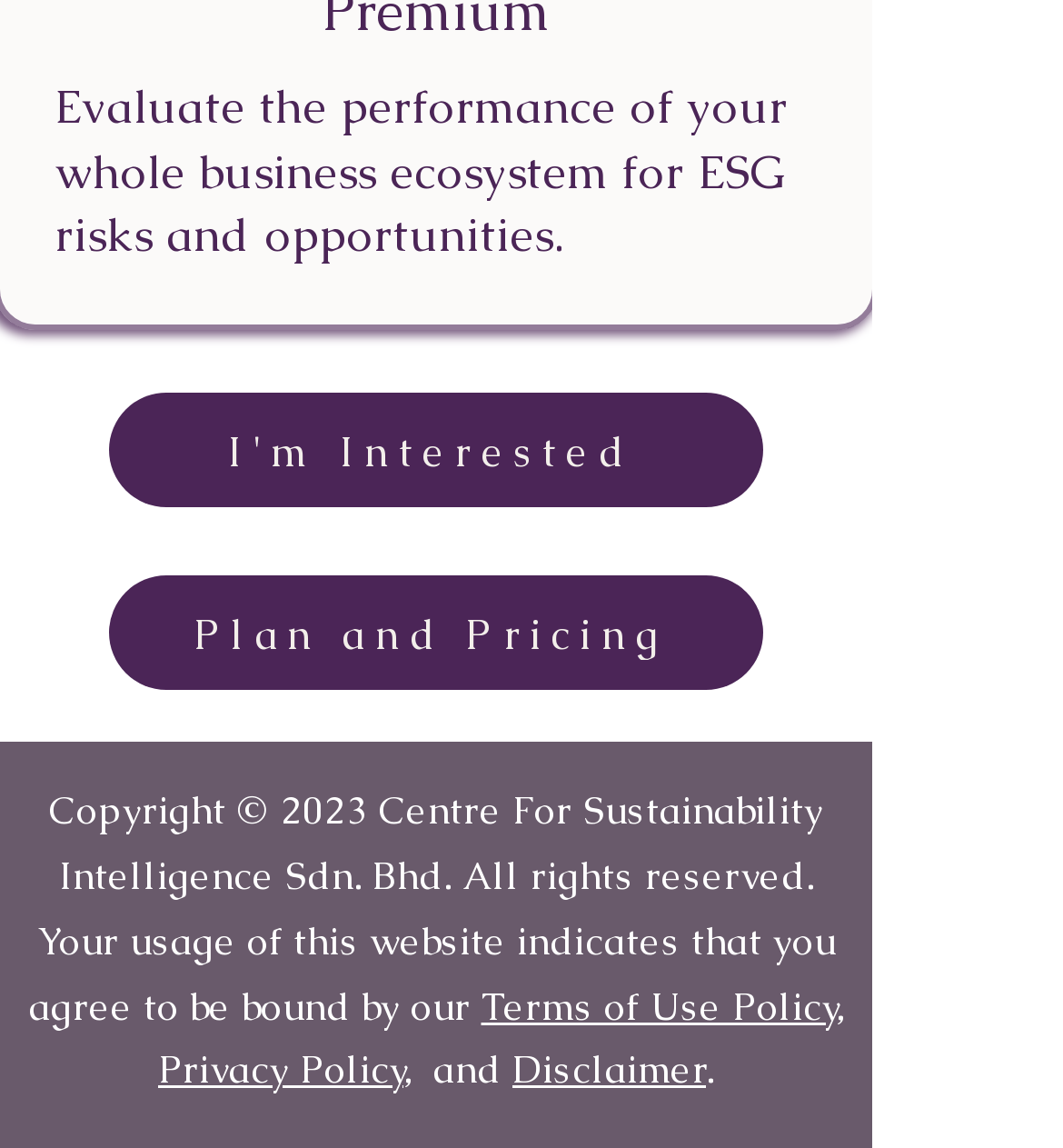Identify the bounding box of the UI component described as: "Terms of Use Policy,".

[0.453, 0.854, 0.794, 0.897]